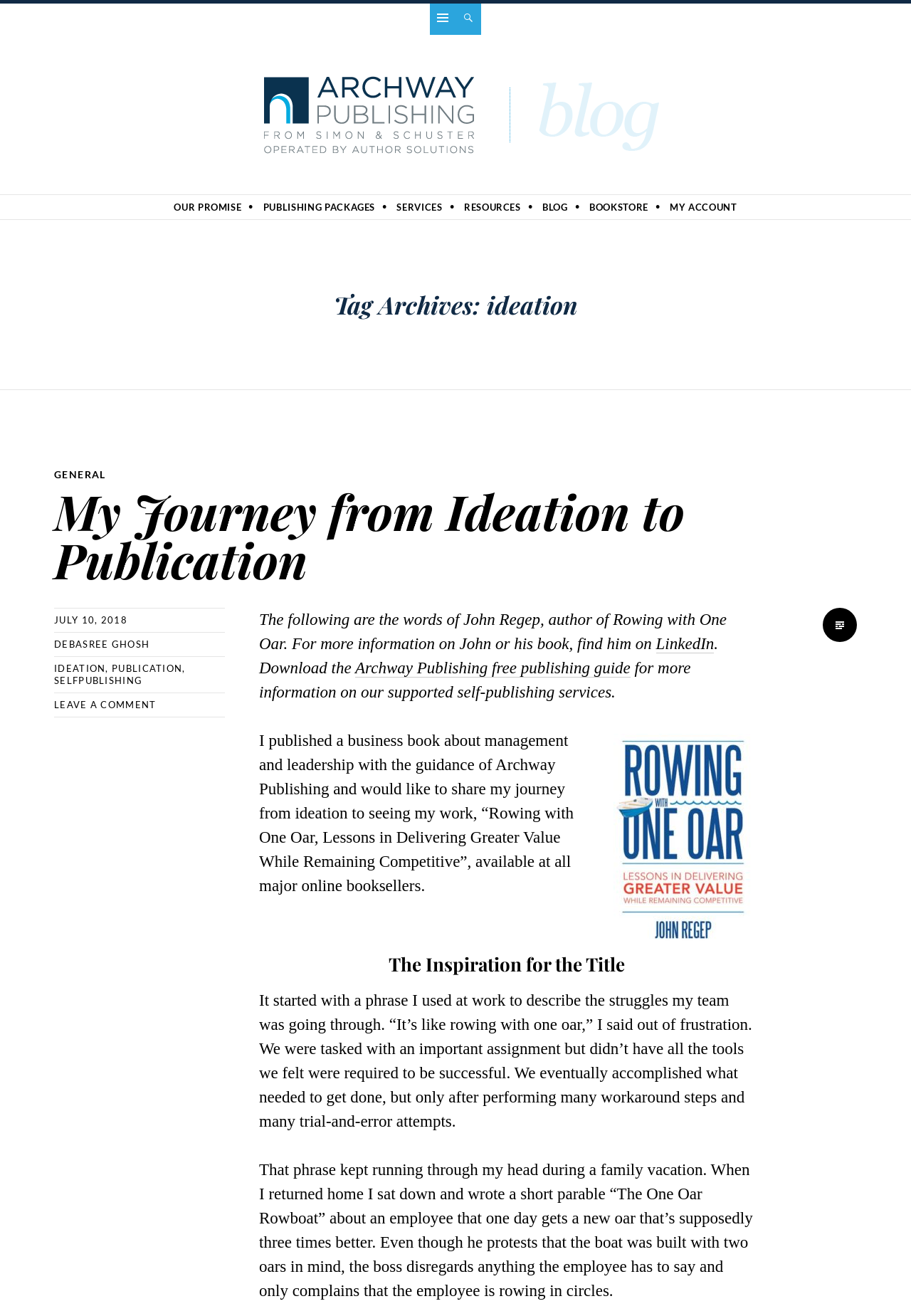What is the author's name?
Please provide a single word or phrase as the answer based on the screenshot.

Debasree Ghosh